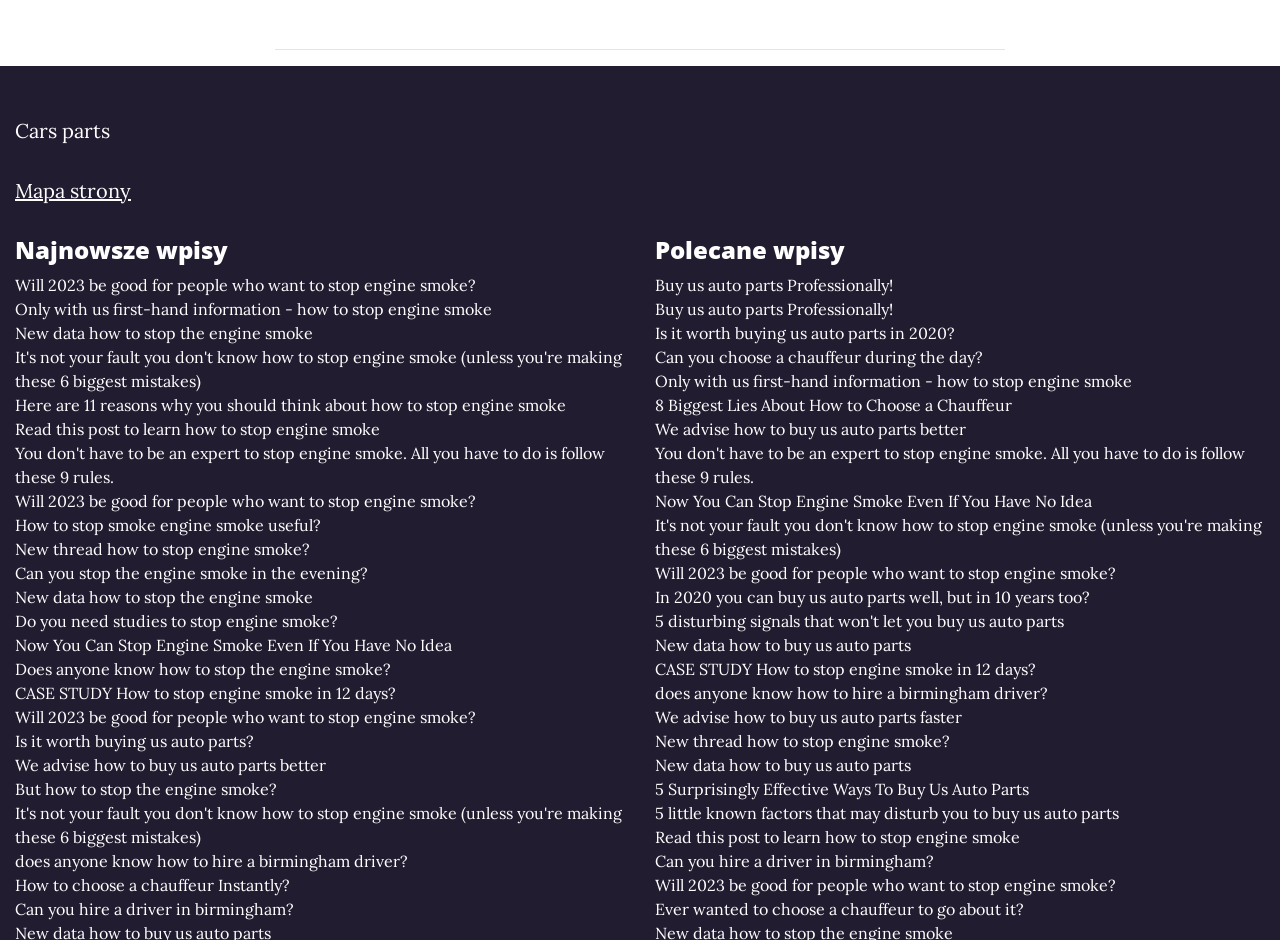Please provide a short answer using a single word or phrase for the question:
What is the location mentioned for hiring a driver?

Birmingham